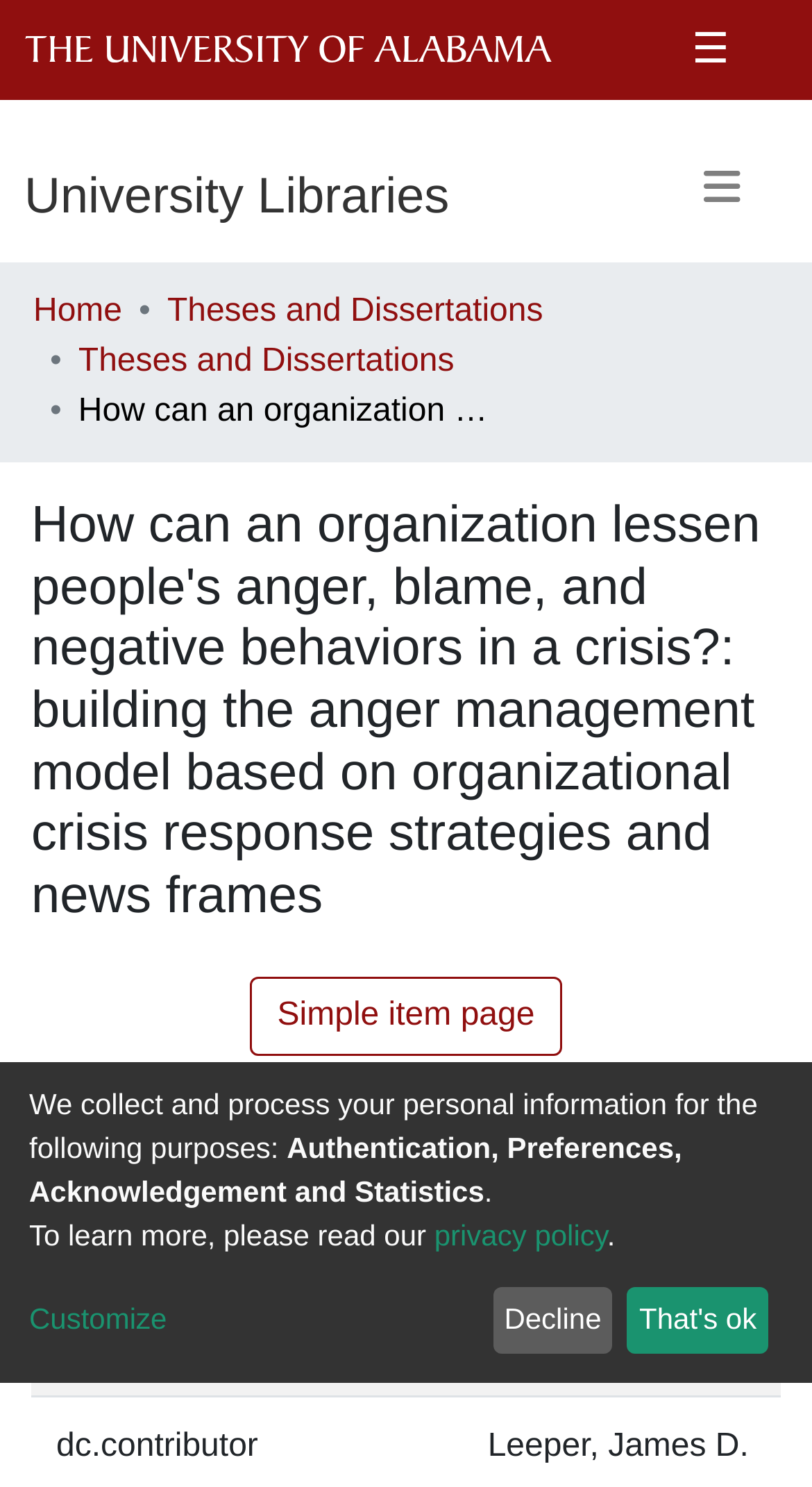Please locate the bounding box coordinates of the element's region that needs to be clicked to follow the instruction: "Click on the author's name". The bounding box coordinates should be provided as four float numbers between 0 and 1, i.e., [left, top, right, bottom].

None